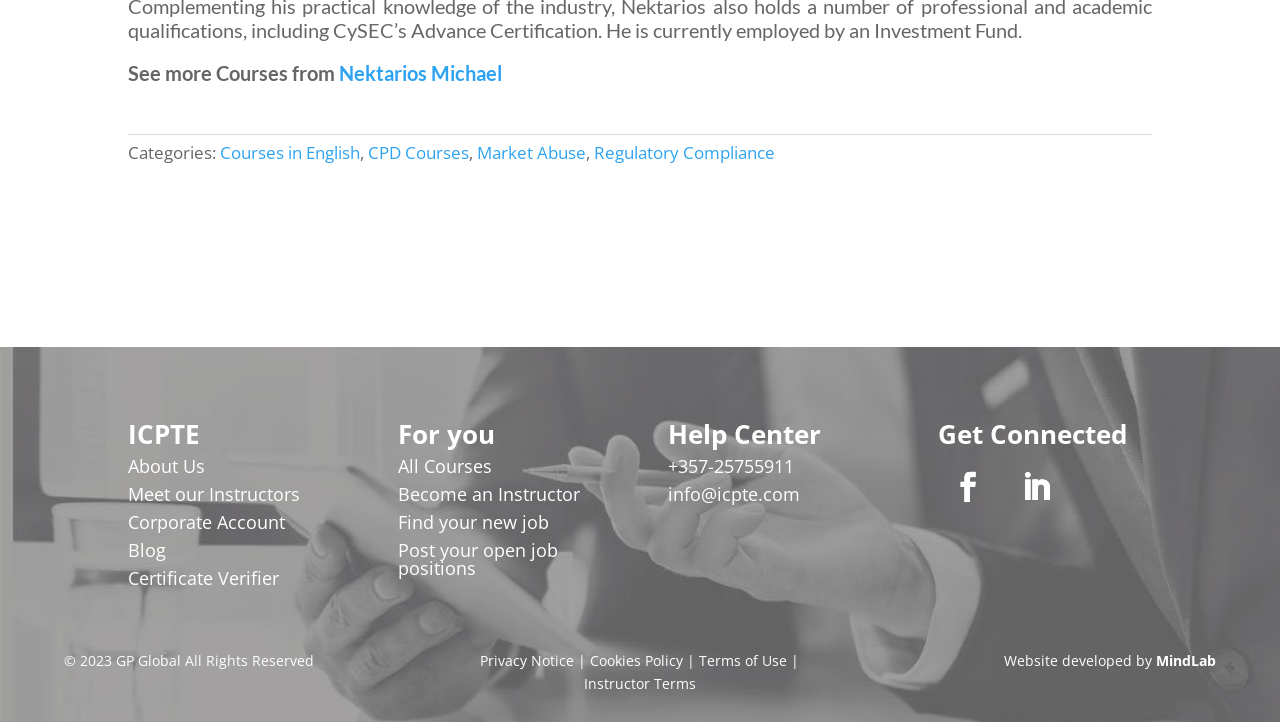Given the element description MindLab, specify the bounding box coordinates of the corresponding UI element in the format (top-left x, top-left y, bottom-right x, bottom-right y). All values must be between 0 and 1.

[0.903, 0.901, 0.95, 0.927]